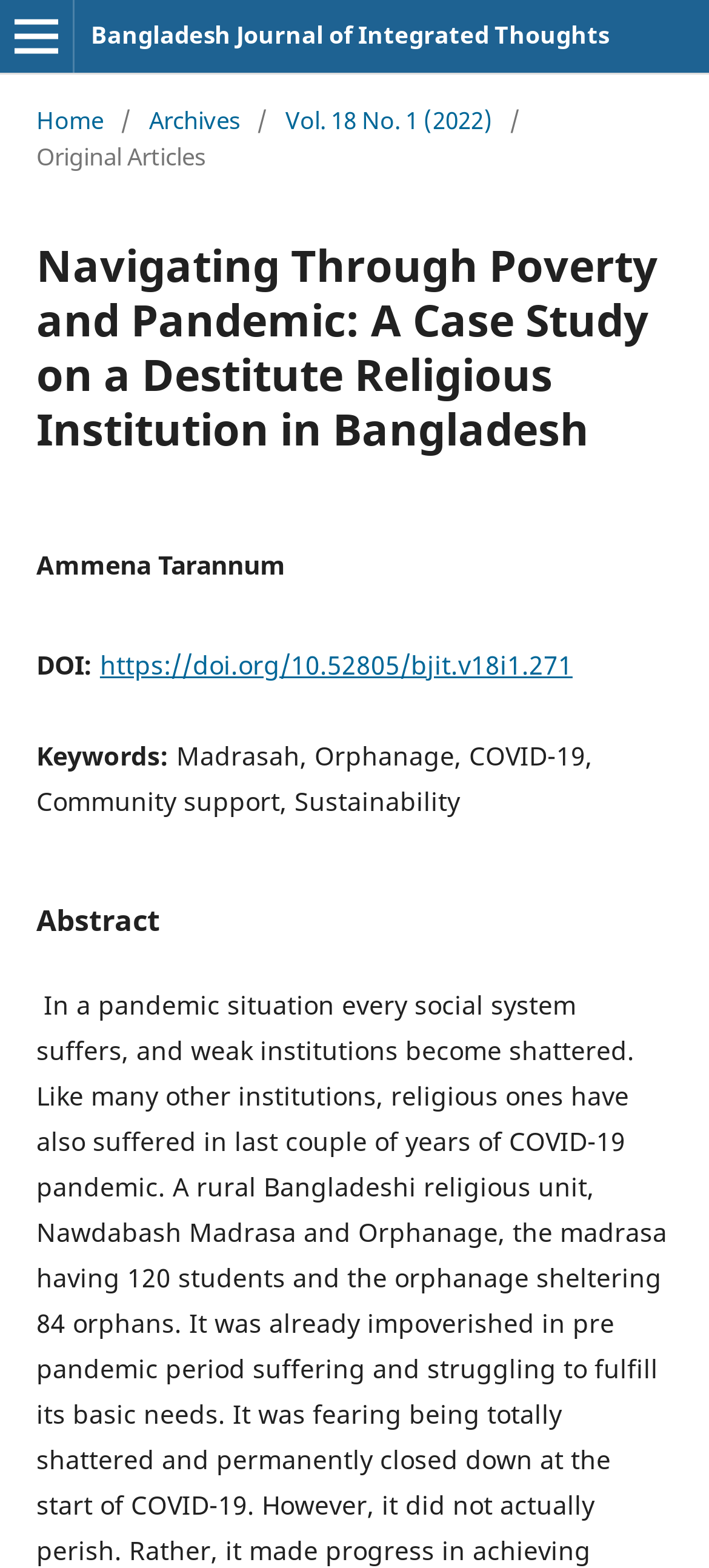Using the provided description: "https://doi.org/10.52805/bjit.v18i1.271", find the bounding box coordinates of the corresponding UI element. The output should be four float numbers between 0 and 1, in the format [left, top, right, bottom].

[0.141, 0.413, 0.808, 0.435]